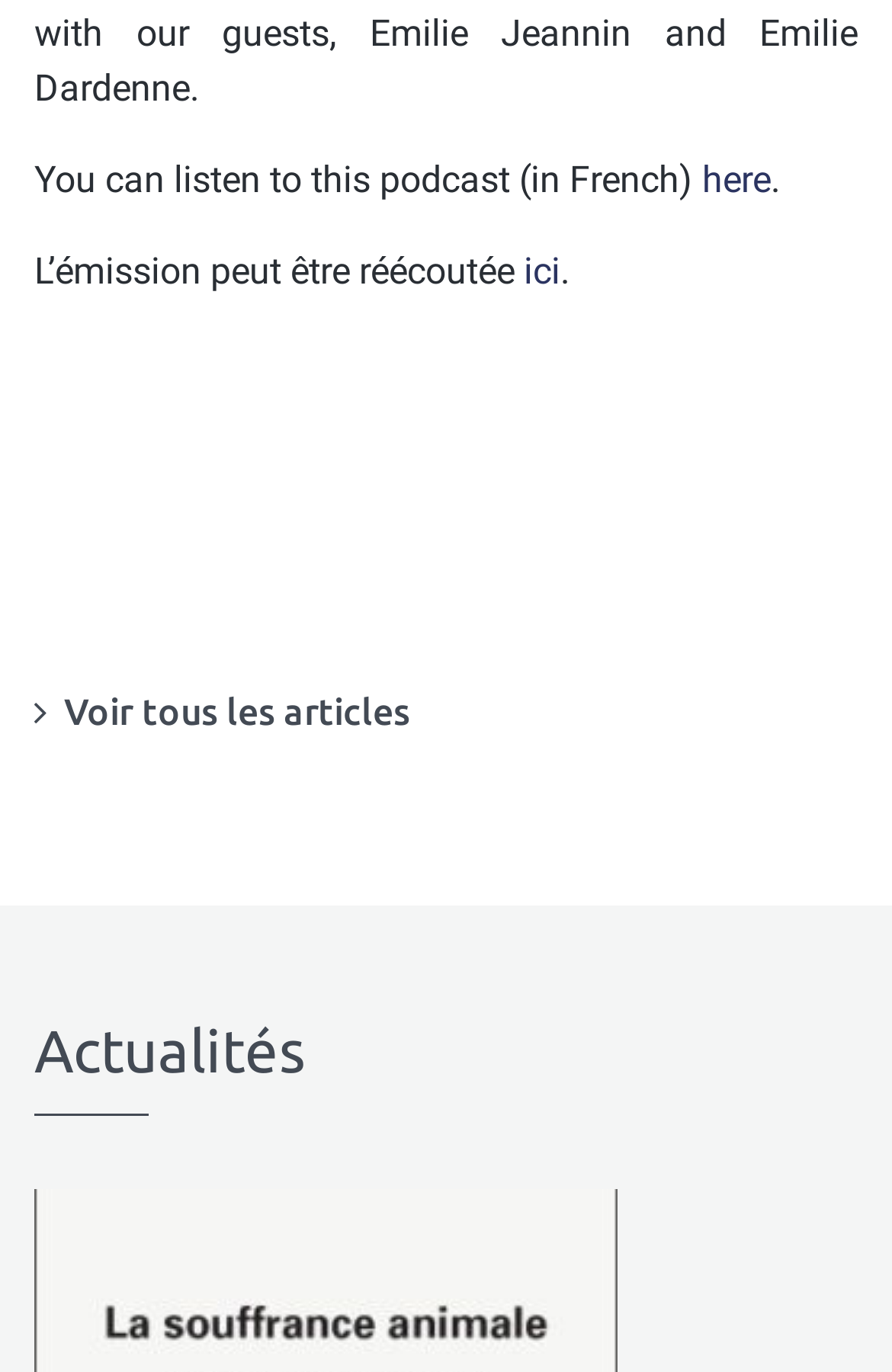Answer succinctly with a single word or phrase:
How many links are there to listen to the podcast?

2